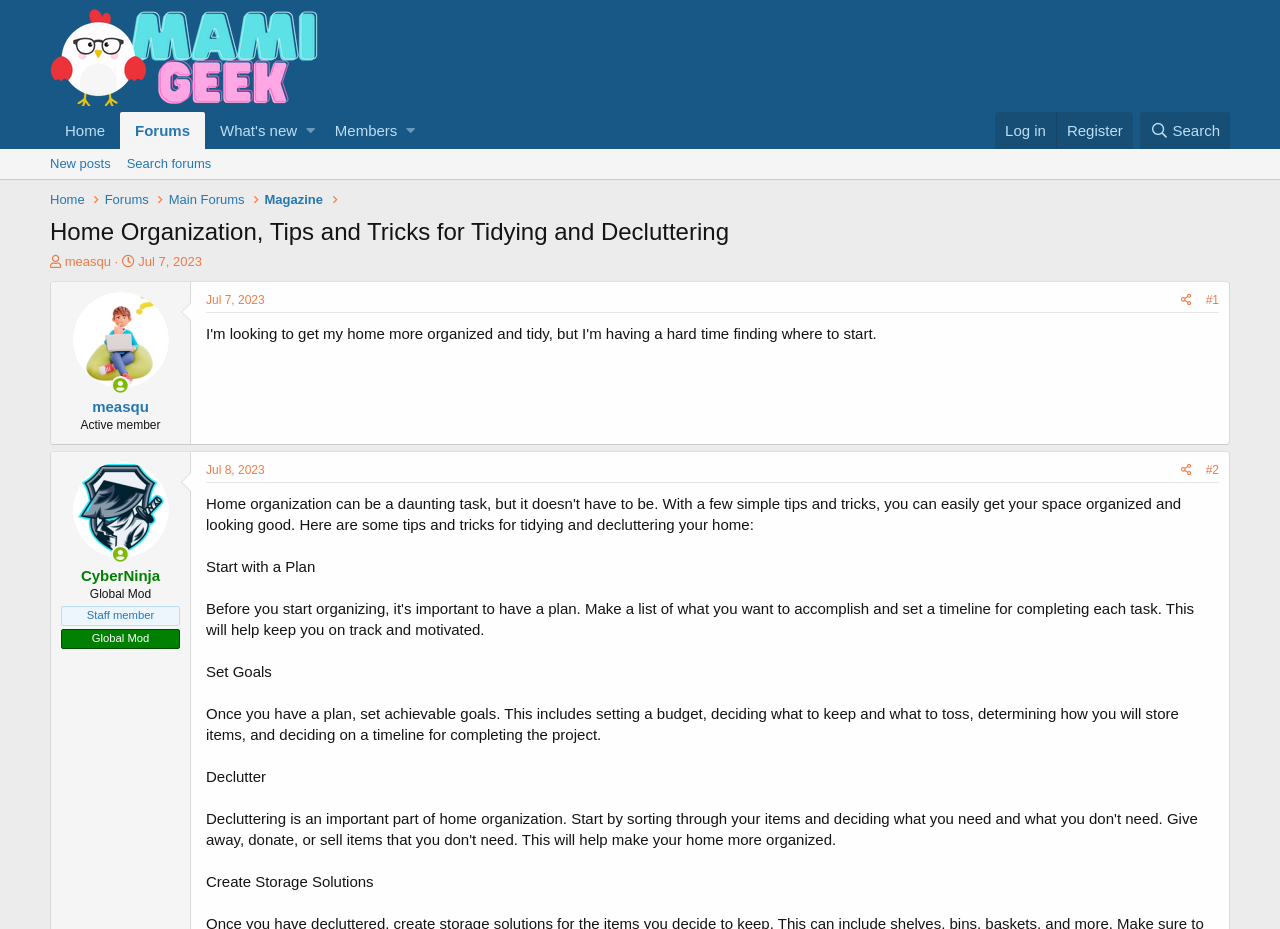Please analyze the image and provide a thorough answer to the question:
How many posts are in this thread?

I determined the number of posts in this thread by looking at the link elements with the text '#1' and '#2' which are located at the bottom of the webpage, indicating that there are two posts in this thread.